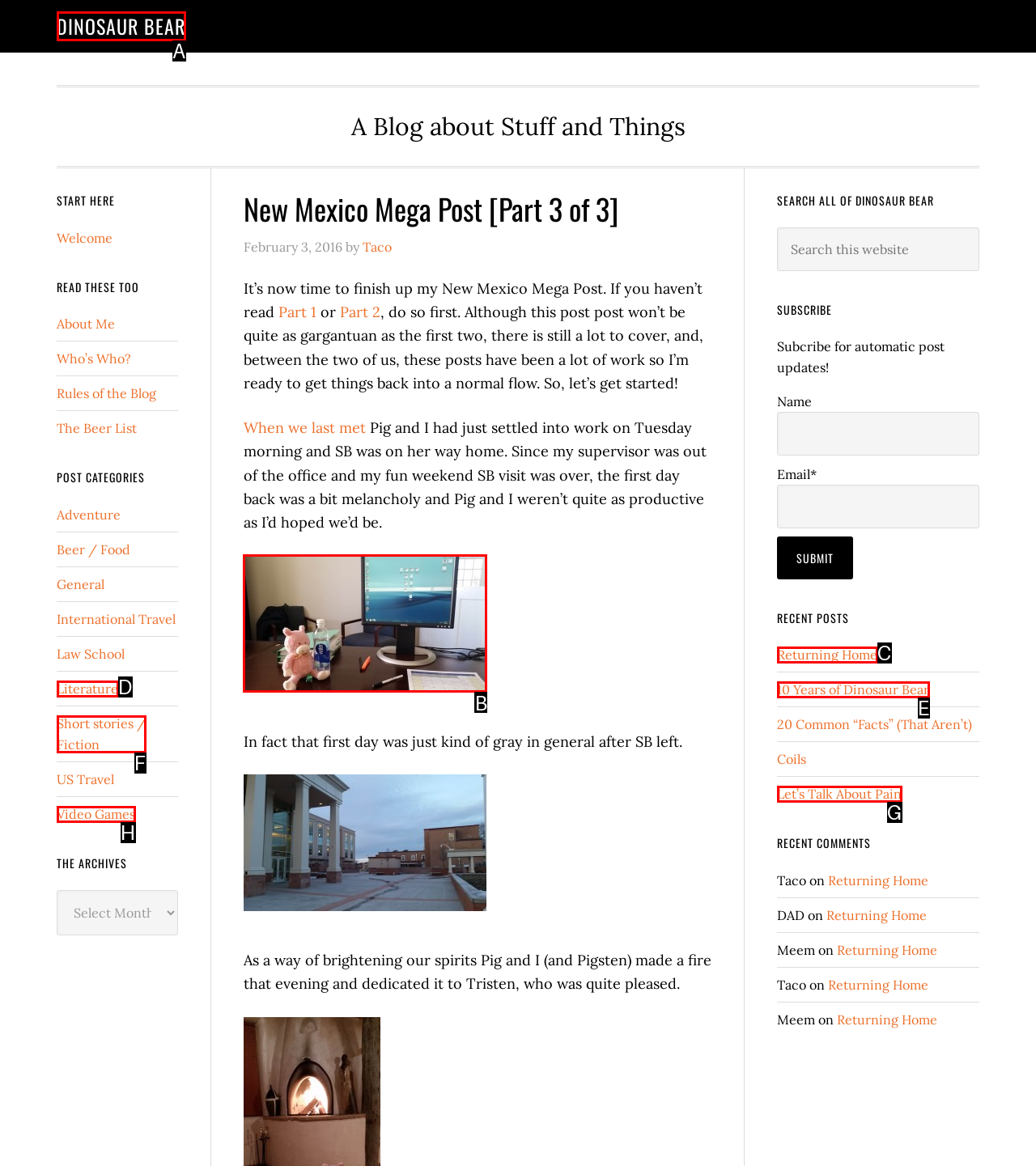Select the correct option from the given choices to perform this task: Click on the Bigg Boss 17 Voting link. Provide the letter of that option.

None